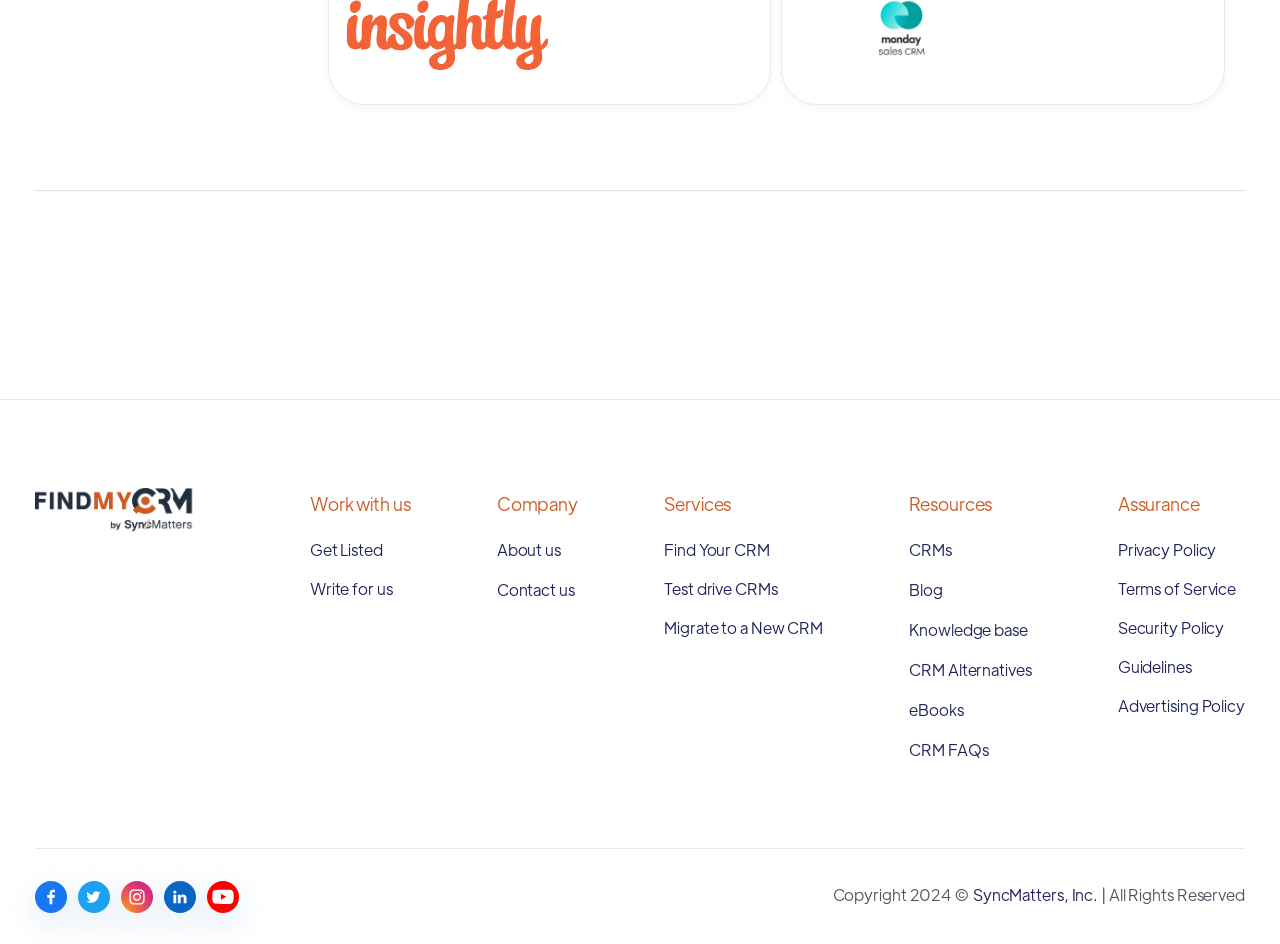Find the bounding box coordinates of the element I should click to carry out the following instruction: "Find your CRM".

[0.519, 0.571, 0.601, 0.593]